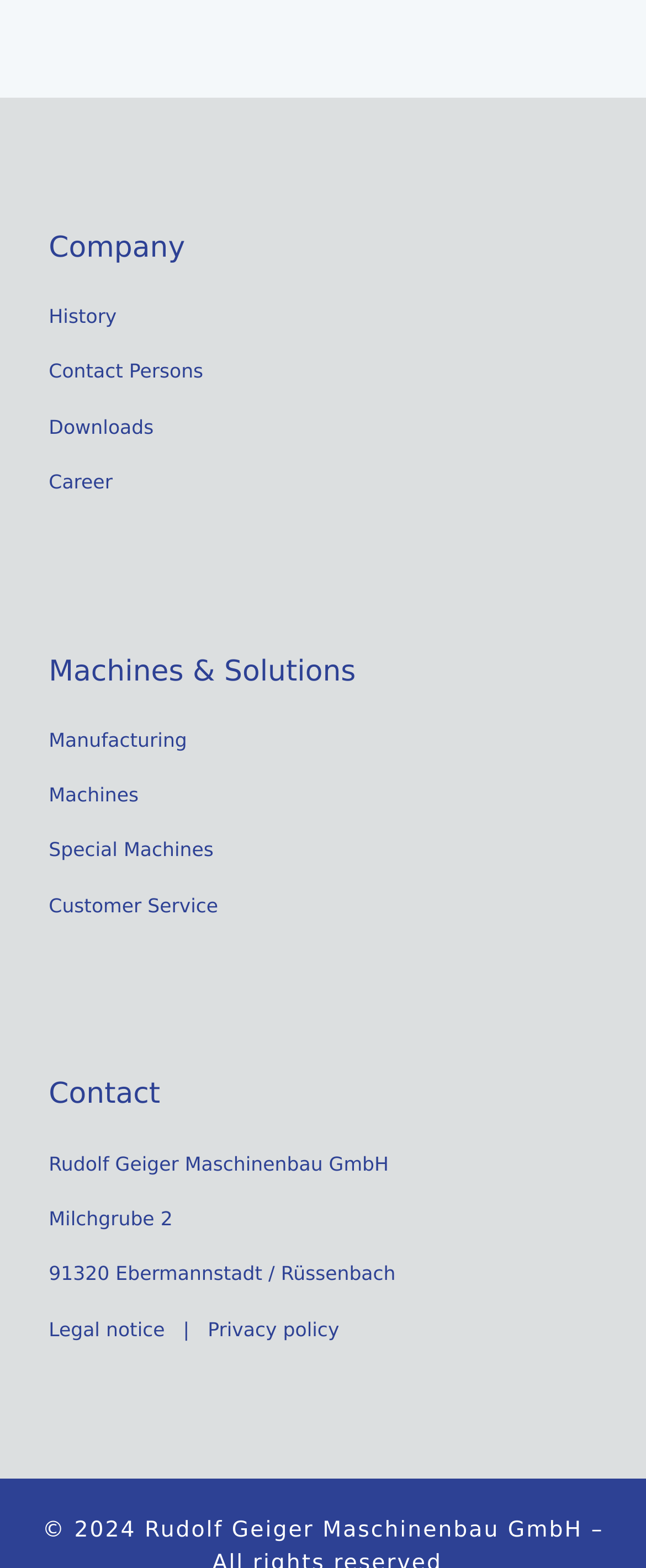Please find the bounding box coordinates of the element that needs to be clicked to perform the following instruction: "Explore manufacturing solutions". The bounding box coordinates should be four float numbers between 0 and 1, represented as [left, top, right, bottom].

[0.075, 0.464, 0.29, 0.479]